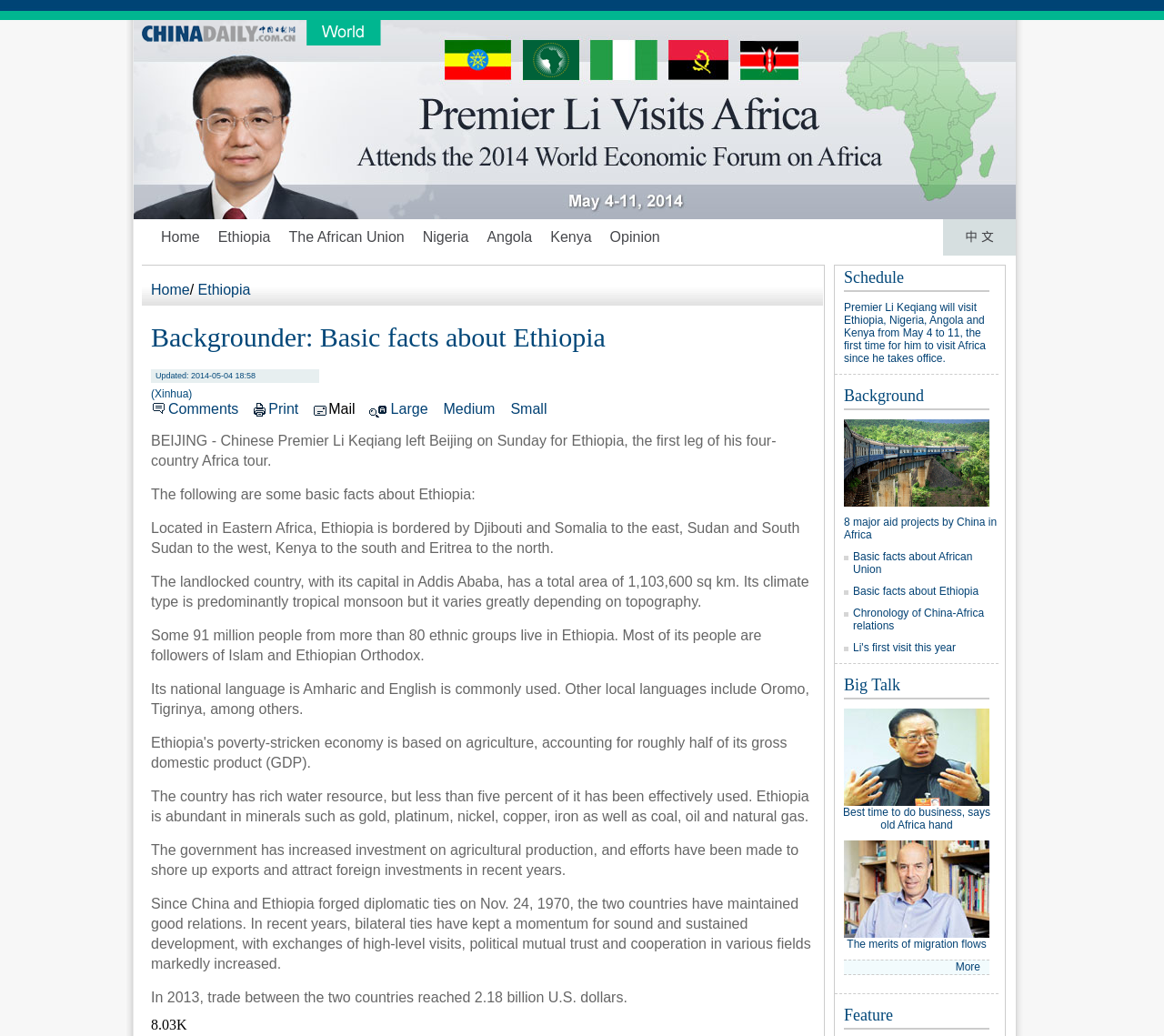Identify the bounding box coordinates of the area that should be clicked in order to complete the given instruction: "Click on the 'Print' link". The bounding box coordinates should be four float numbers between 0 and 1, i.e., [left, top, right, bottom].

[0.218, 0.387, 0.256, 0.403]